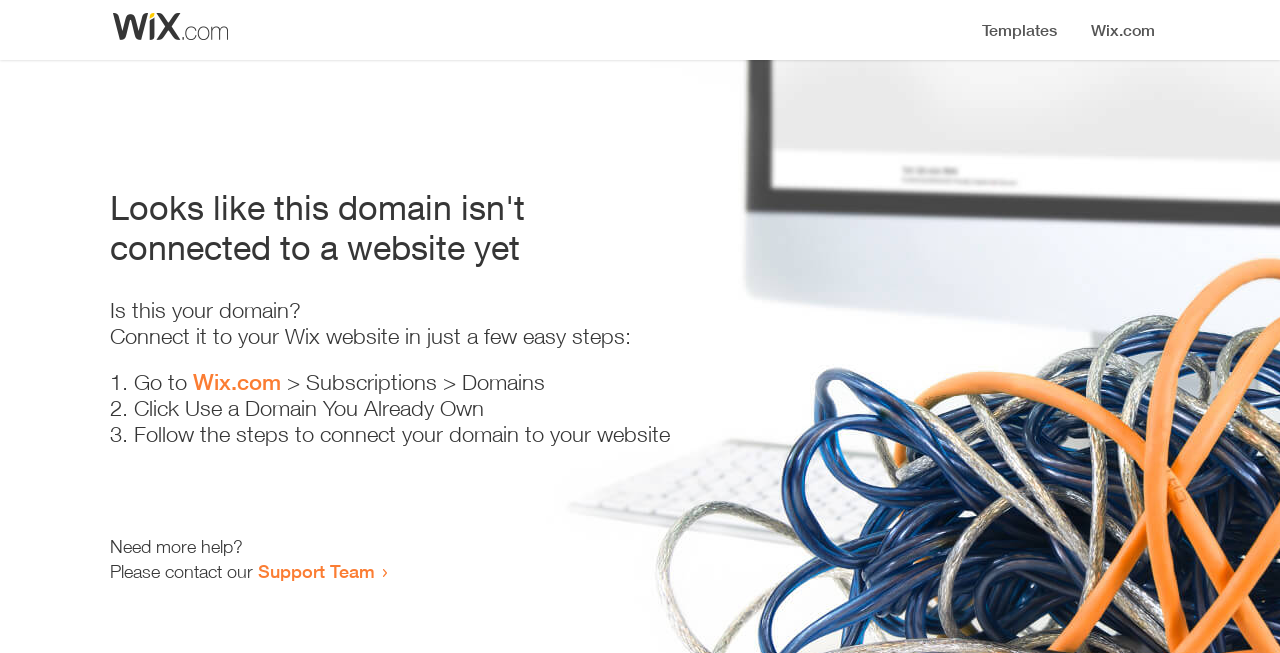Construct a comprehensive description capturing every detail on the webpage.

The webpage appears to be an error page, indicating that a domain is not connected to a website yet. At the top, there is a small image, likely a logo or icon. Below the image, a prominent heading reads "Looks like this domain isn't connected to a website yet". 

Underneath the heading, there is a series of instructions to connect the domain to a Wix website. The instructions are divided into three steps, each marked with a numbered list marker (1., 2., and 3.). The first step involves going to Wix.com, specifically the Subscriptions and Domains section. The second step is to click "Use a Domain You Already Own", and the third step is to follow the instructions to connect the domain to the website.

At the bottom of the page, there is a section offering additional help. It starts with the text "Need more help?" and provides a link to contact the Support Team.